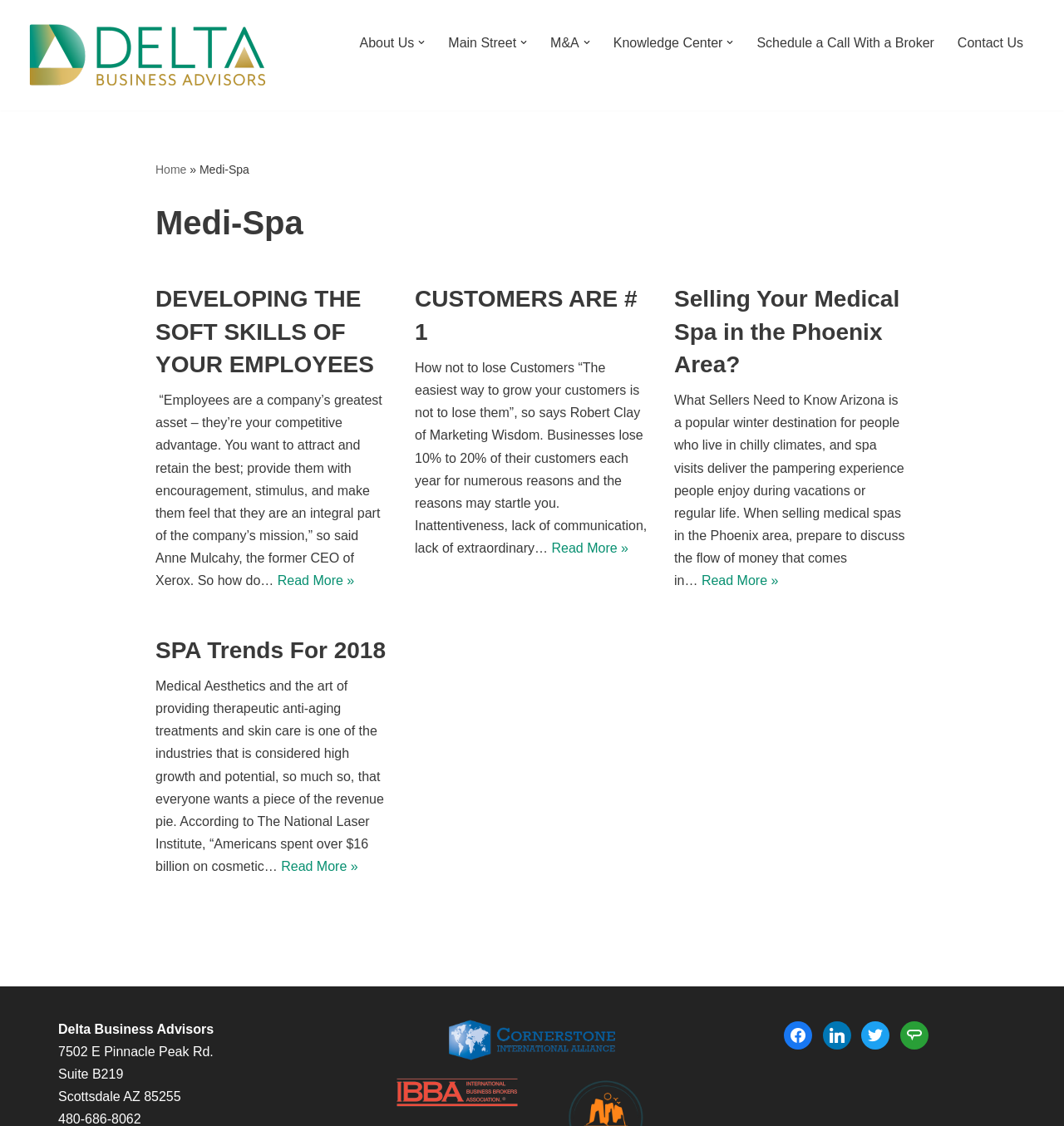Give a concise answer using one word or a phrase to the following question:
How many articles are on the main page?

4